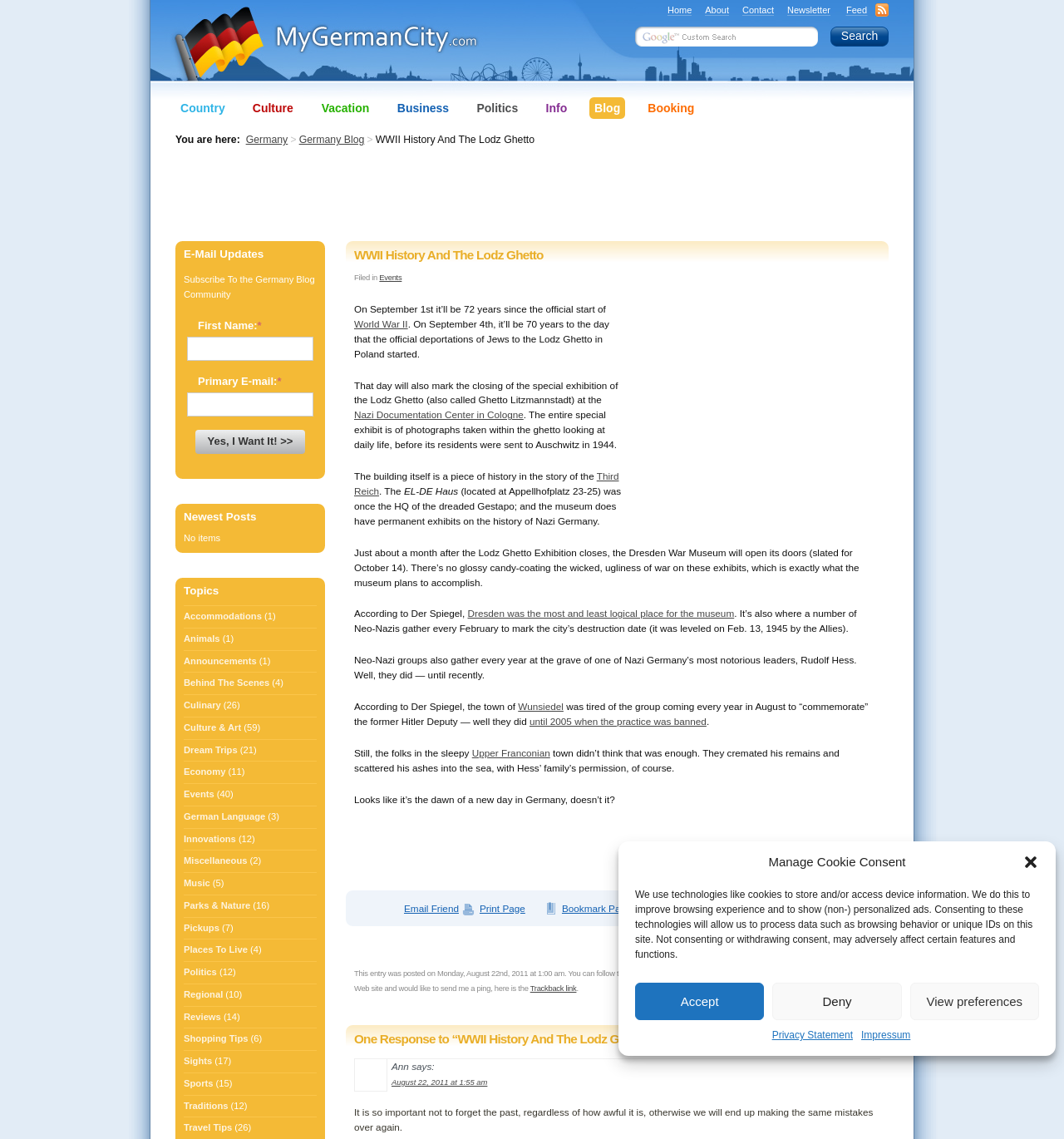Utilize the details in the image to thoroughly answer the following question: What is the name of the museum that will open its doors on October 14?

The museum that will open its doors on October 14 is the Dresden War Museum, which is mentioned in the text as 'Just about a month after the Lodz Ghetto Exhibition closes, the Dresden War Museum will open its doors (slated for October 14)'.